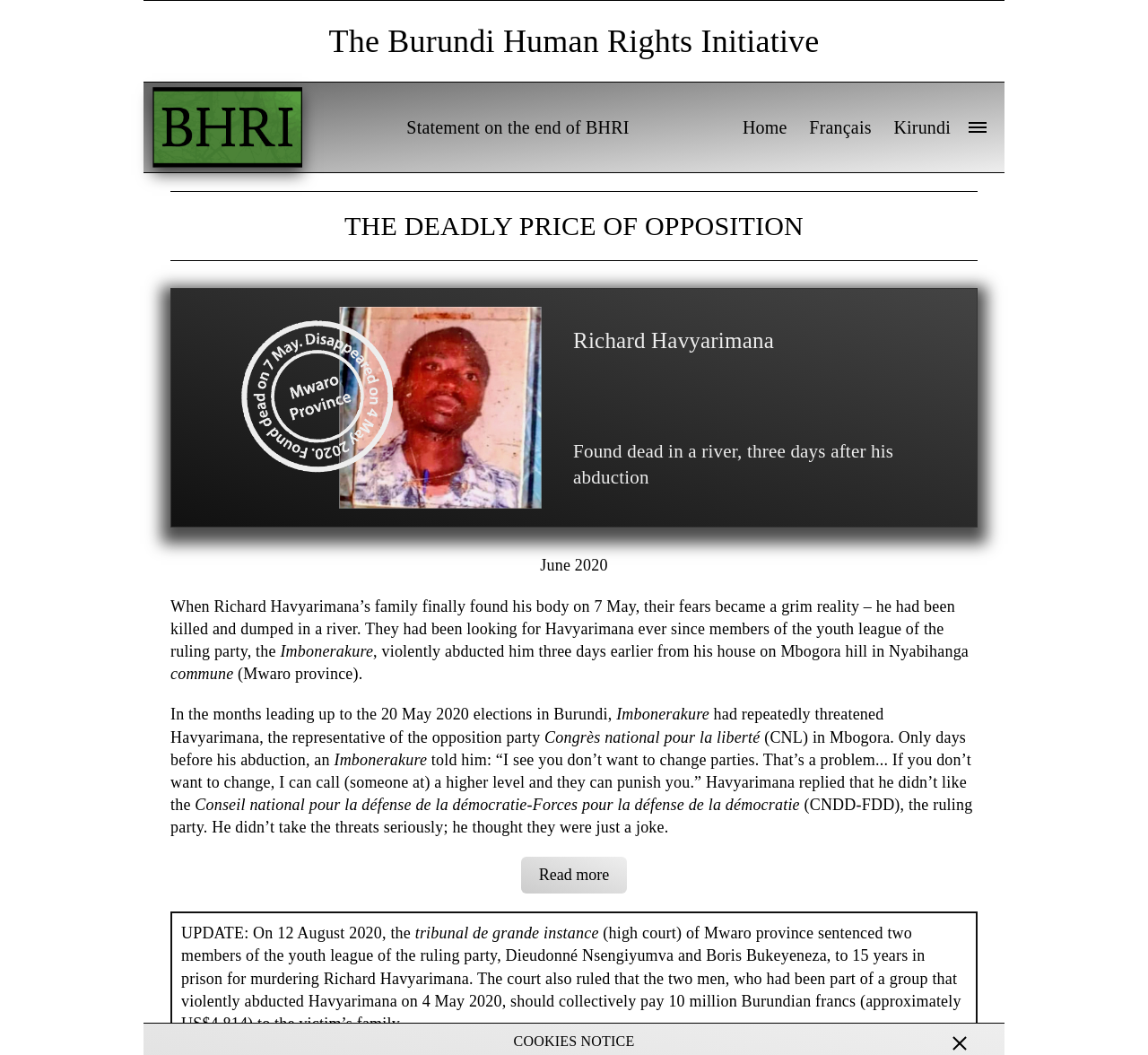Provide a single word or phrase answer to the question: 
What is the purpose of the initiative?

To document human rights situation in Burundi